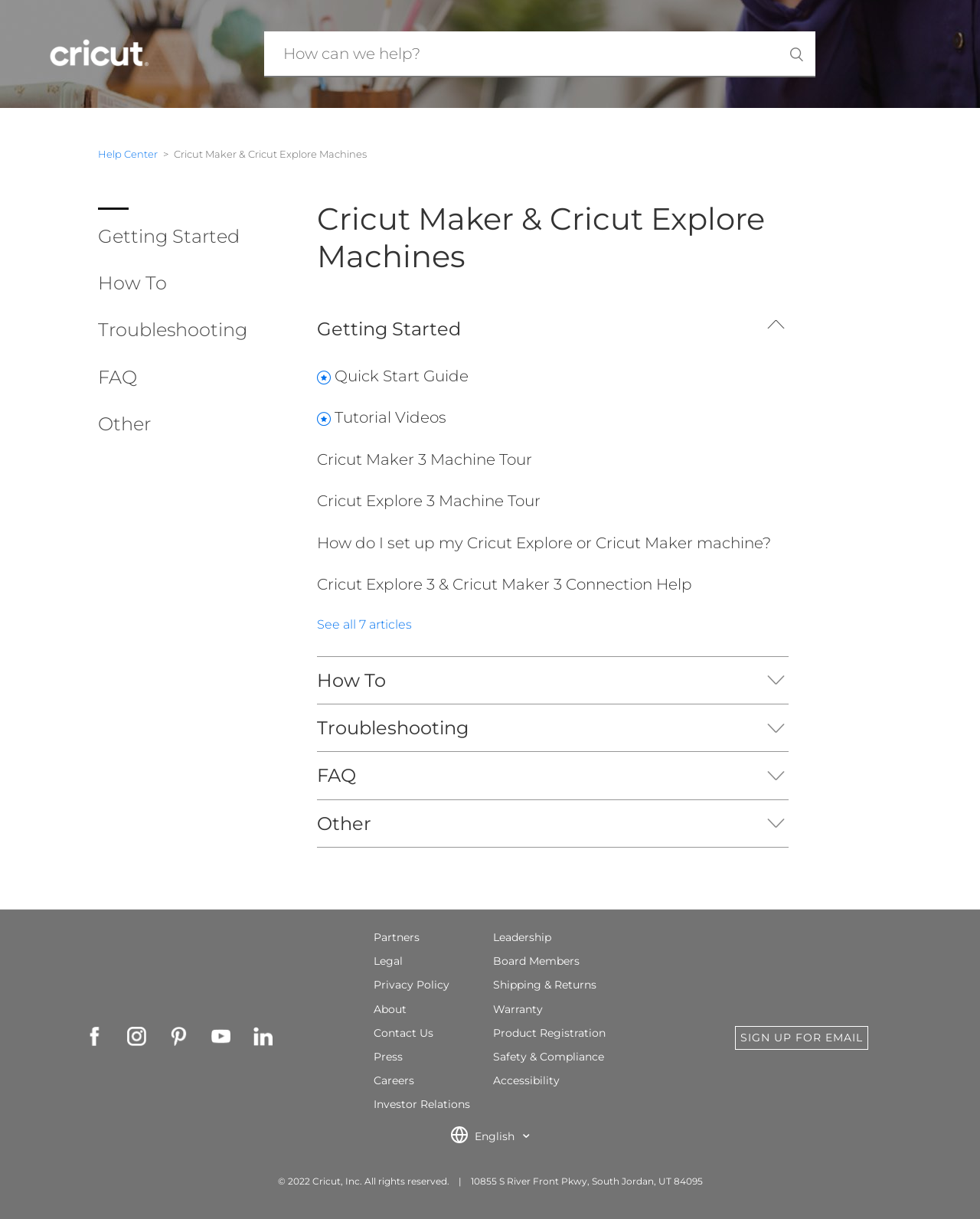Summarize the webpage in an elaborate manner.

This webpage is a help center for Cricut Maker and Cricut Explore machines. At the top, there is a logo and a search bar. Below the search bar, there is a main section with a list of links, including "Help Center", "Cricut Maker & Cricut Explore Machines", "Getting Started", "How To", "Troubleshooting", "FAQ", and "Other". 

The "Getting Started" section has several links, including "Quick Start Guide", "Tutorial Videos", "Cricut Maker 3 Machine Tour", "Cricut Explore 3 Machine Tour", and "How do I set up my Cricut Explore or Cricut Maker machine?". There are also links to "How To", "Troubleshooting", "FAQ", and "Other" sections.

At the bottom of the page, there are links to social media platforms, including Facebook, Instagram, Pinterest, YouTube, and LinkedIn. There are also links to "Partners", "Legal", "Privacy Policy", "About", "Contact Us", "Press", "Careers", "Investor Relations", and "Leadership". Additionally, there are links to "Shipping & Returns", "Warranty", "Product Registration", "Safety & Compliance", and "Accessibility".

On the right side of the page, there is a language selection dropdown menu. At the very bottom of the page, there is a copyright notice and a company address. There is also a chat button frame at the bottom right corner of the page.